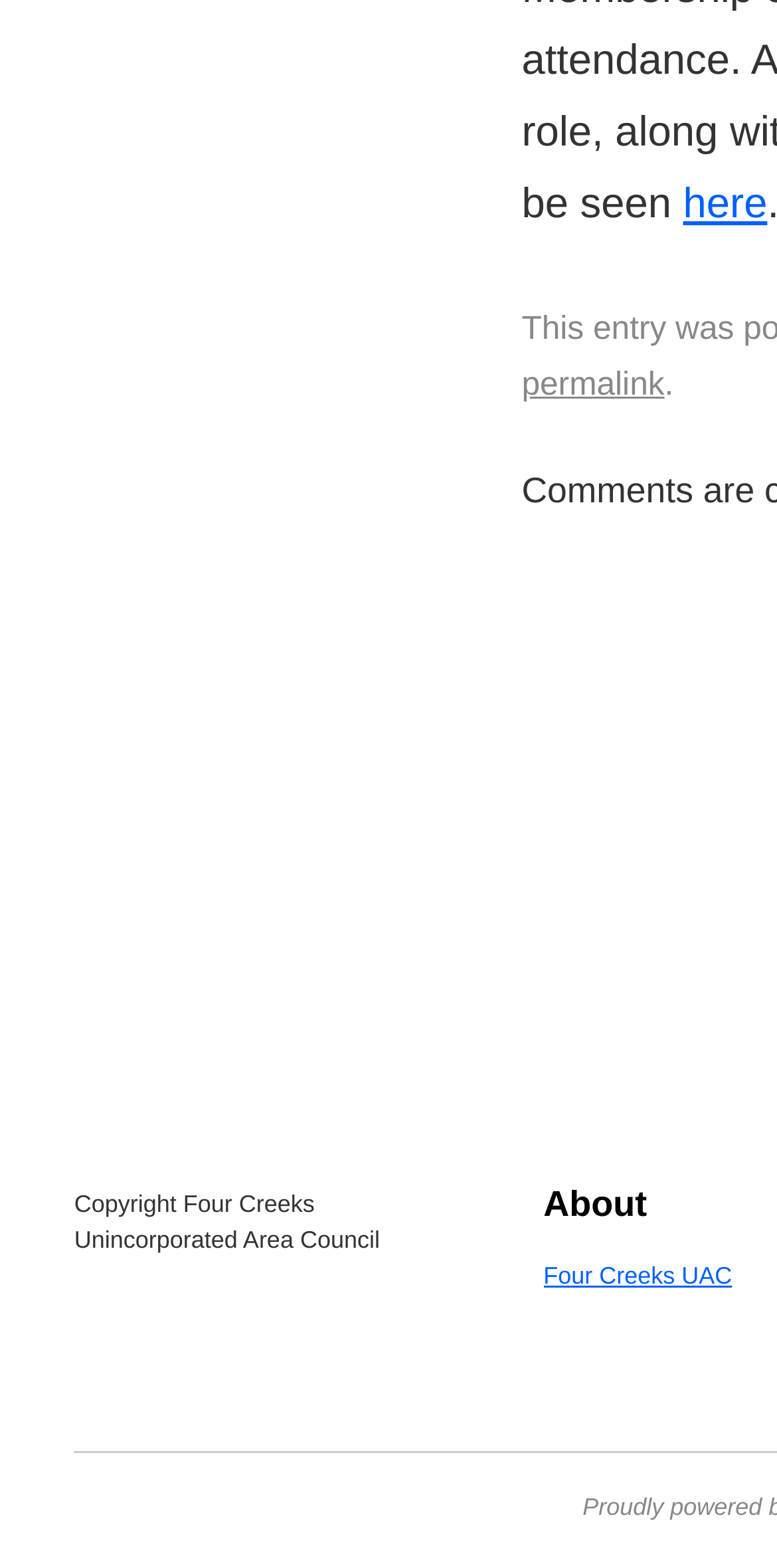Locate the bounding box of the UI element described by: "Four Creeks UAC" in the given webpage screenshot.

[0.699, 0.805, 0.942, 0.823]